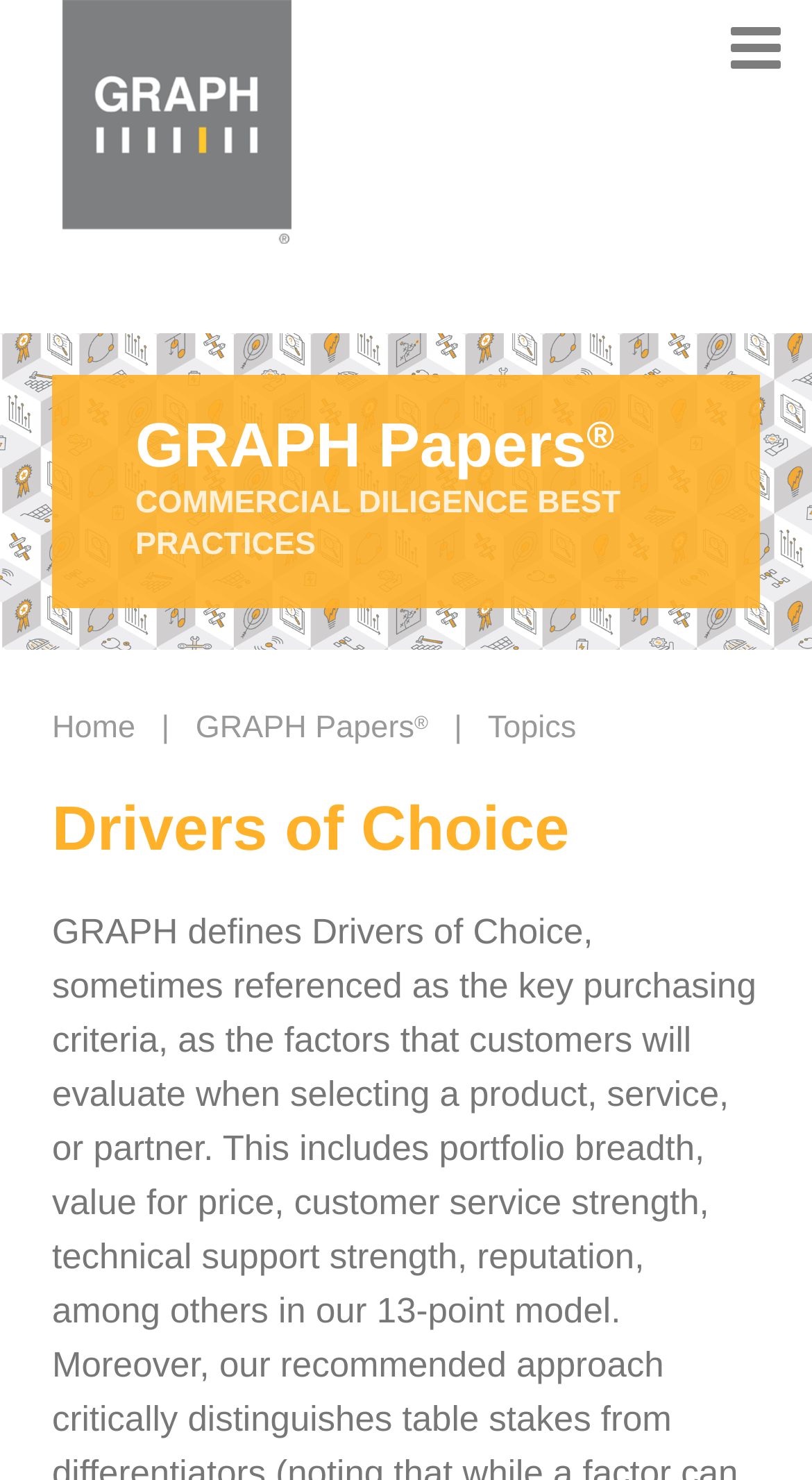What is the name of the commercial diligence best practices?
Based on the screenshot, provide a one-word or short-phrase response.

GRAPH Papers